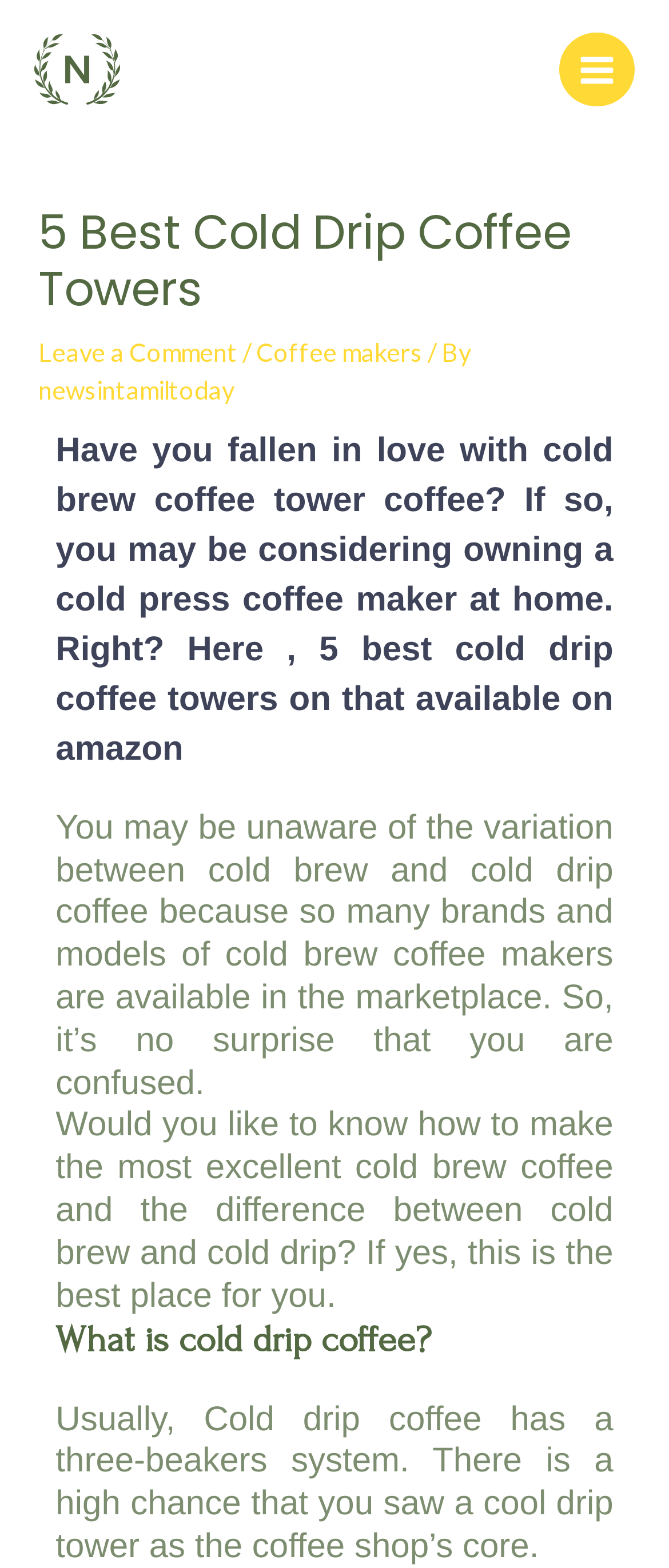Give a comprehensive overview of the webpage, including key elements.

The webpage is about the 5 best cold drip coffee towers, with a focus on providing information and guidance for those interested in cold brew coffee. At the top left of the page, there is a link to "One coffee Break" accompanied by an image with the same name. 

On the top right, there is a button labeled "Main Menu" with an image next to it. Below this button, there is a header section that spans almost the entire width of the page. Within this section, there is a heading that reads "5 Best Cold Drip Coffee Towers" and three links: "Leave a Comment", "Coffee makers", and "newsintamiltoday". 

The main content of the page is divided into several sections. The first section starts with a heading that asks if the reader has fallen in love with cold brew coffee tower coffee and introduces the 5 best cold drip coffee towers available on Amazon. 

The following sections provide information about the differences between cold brew and cold drip coffee, how to make excellent cold brew coffee, and the benefits of cold drip coffee. There are three headings in these sections: "What is cold drip coffee?", and two others that are not explicitly stated. 

At the very bottom of the page, there is a "Post navigation" section.